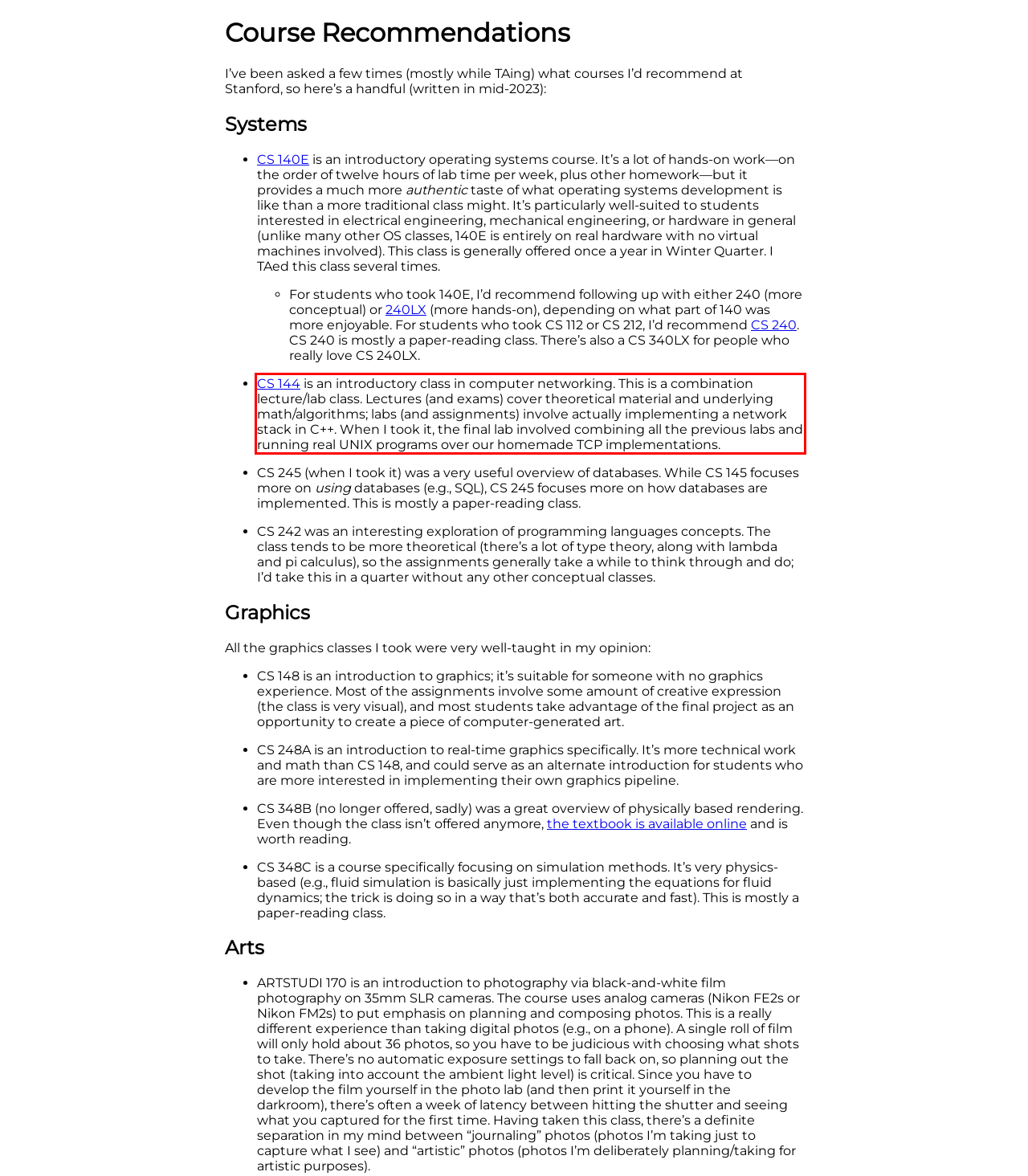Please identify the text within the red rectangular bounding box in the provided webpage screenshot.

CS 144 is an introductory class in computer networking. This is a combination lecture/lab class. Lectures (and exams) cover theoretical material and underlying math/algorithms; labs (and assignments) involve actually implementing a network stack in C++. When I took it, the final lab involved combining all the previous labs and running real UNIX programs over our homemade TCP implementations.